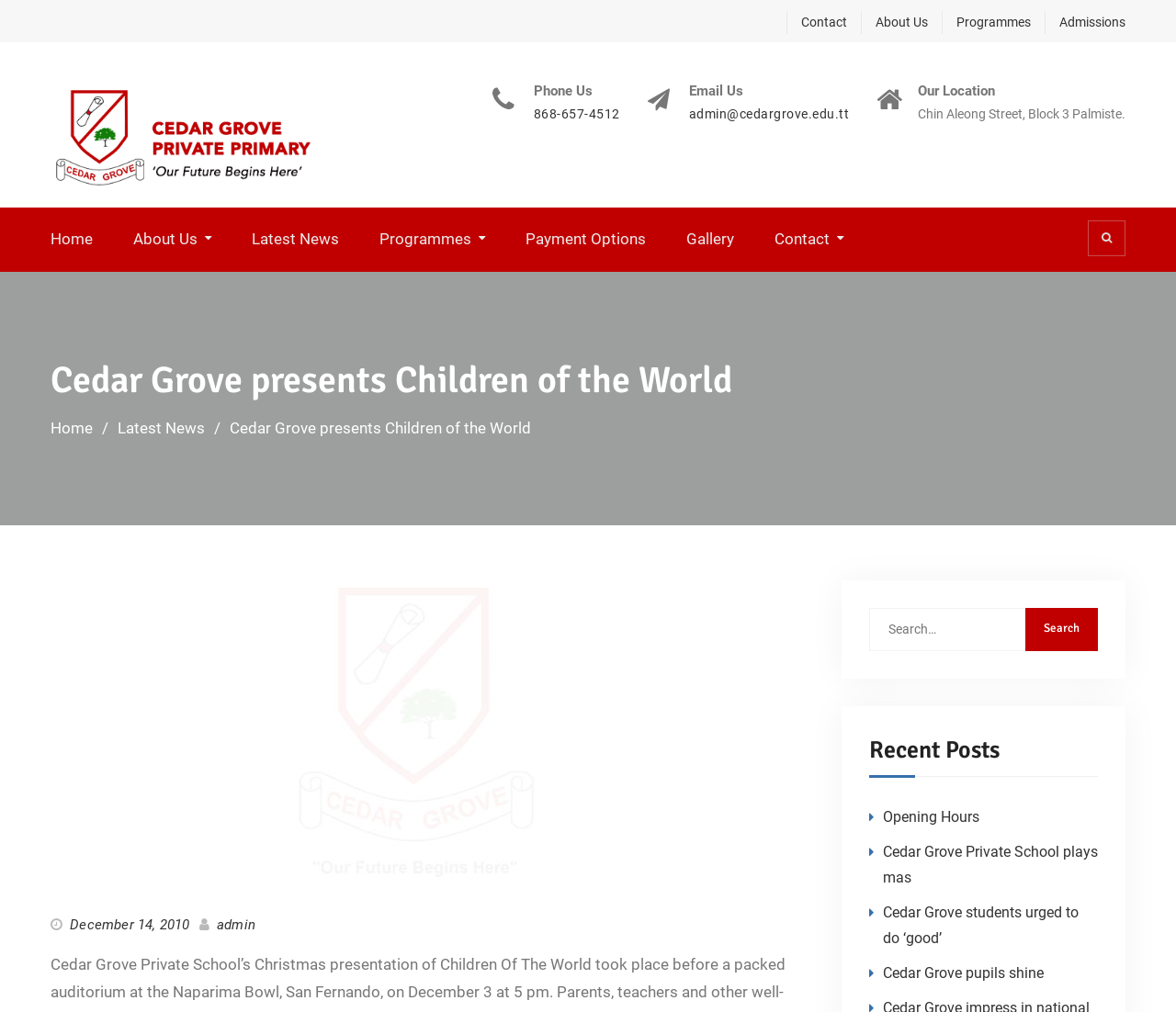Bounding box coordinates are specified in the format (top-left x, top-left y, bottom-right x, bottom-right y). All values are floating point numbers bounded between 0 and 1. Please provide the bounding box coordinate of the region this sentence describes: parent_node: Search for: value="Search"

[0.872, 0.6, 0.934, 0.643]